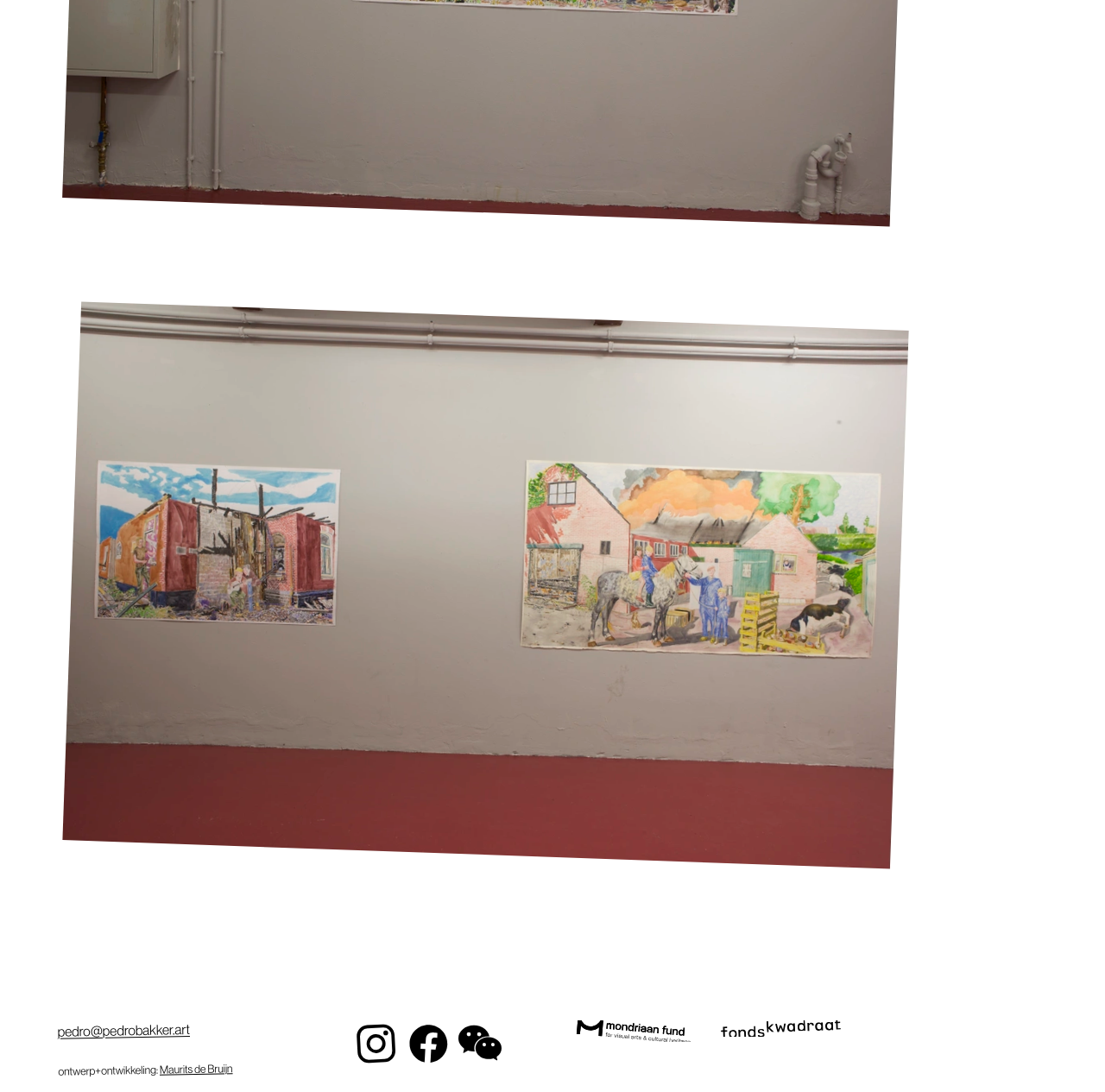How many social media icons are there?
Please craft a detailed and exhaustive response to the question.

I counted the number of social media icons by looking at the image elements with the text 'Logo Instagram', 'Logo Facebook', and 'Logo Wechat' which are located at the bottom of the page.